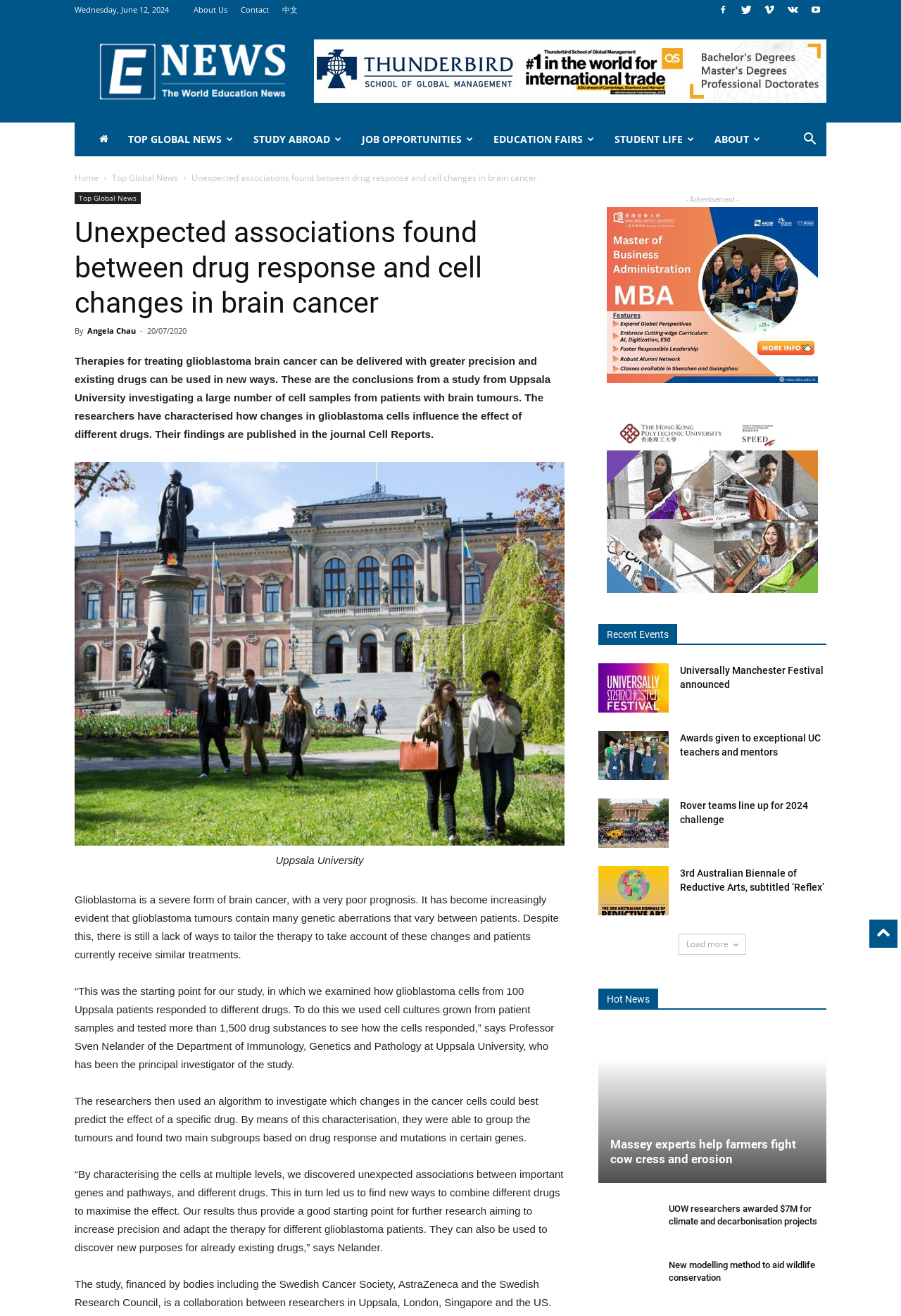Using the description "parent_node: OLIVIA-GARDEN", locate and provide the bounding box of the UI element.

None